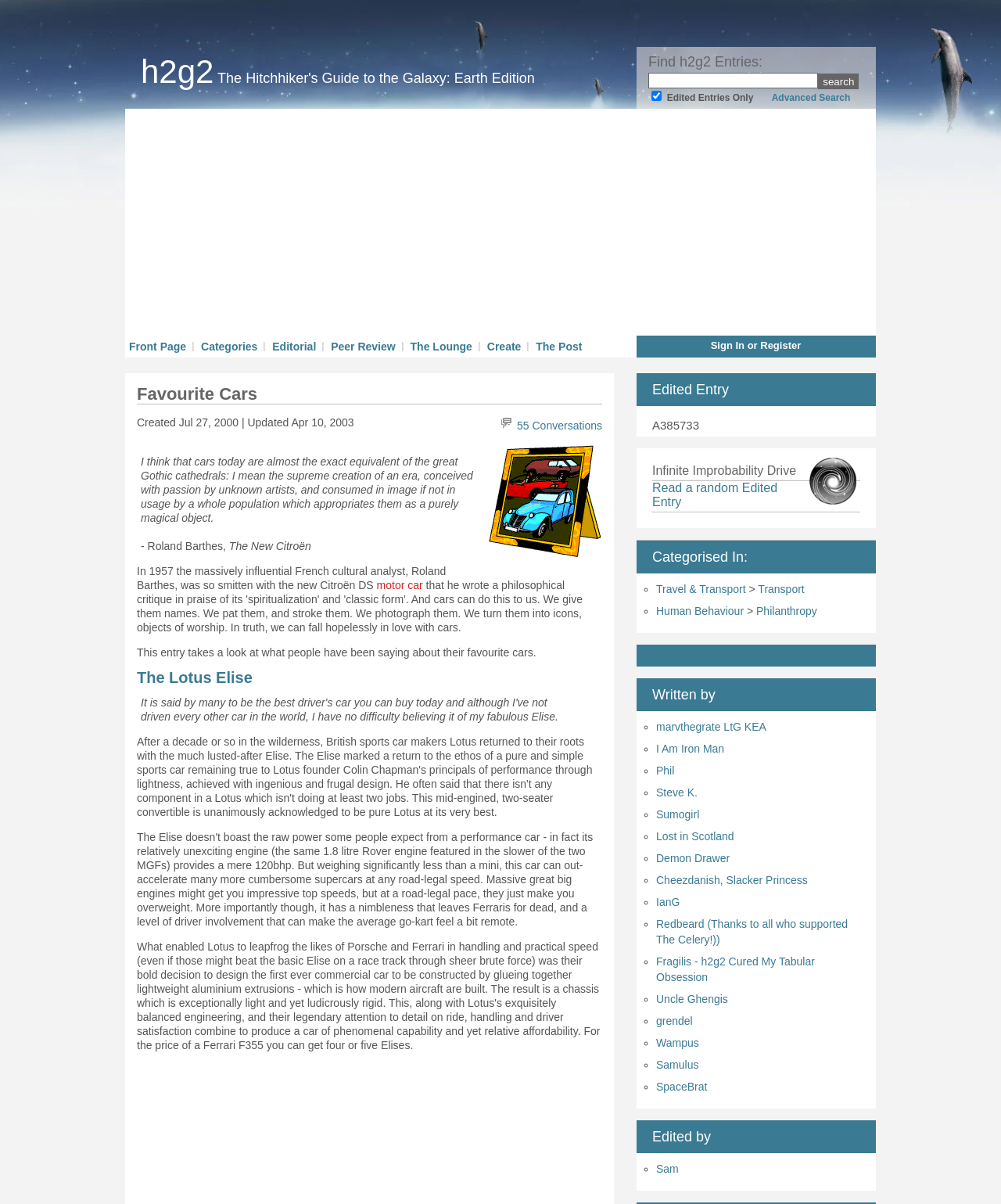Identify the bounding box coordinates for the UI element described as: "NHL".

None